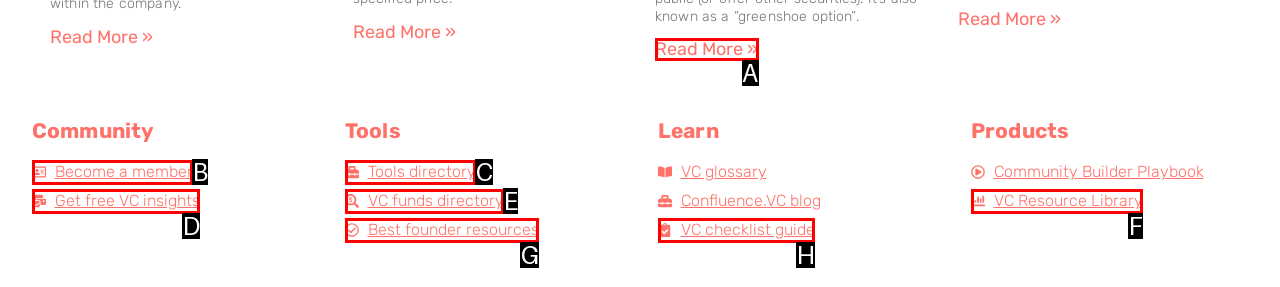Match the description to the correct option: Tools directory
Provide the letter of the matching option directly.

C